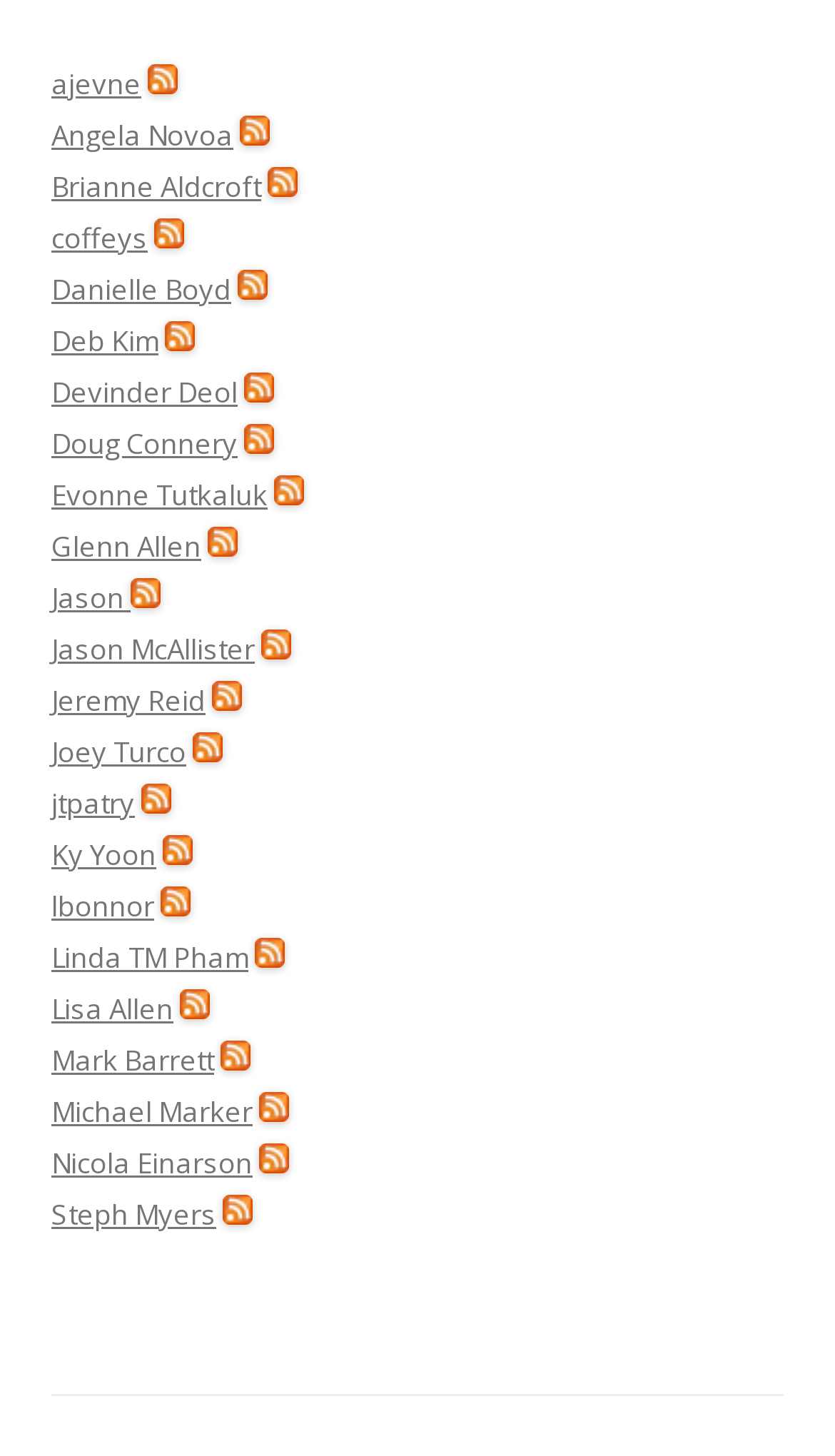Identify the bounding box coordinates of the region I need to click to complete this instruction: "View Steph Myers' homepage".

[0.062, 0.821, 0.259, 0.847]